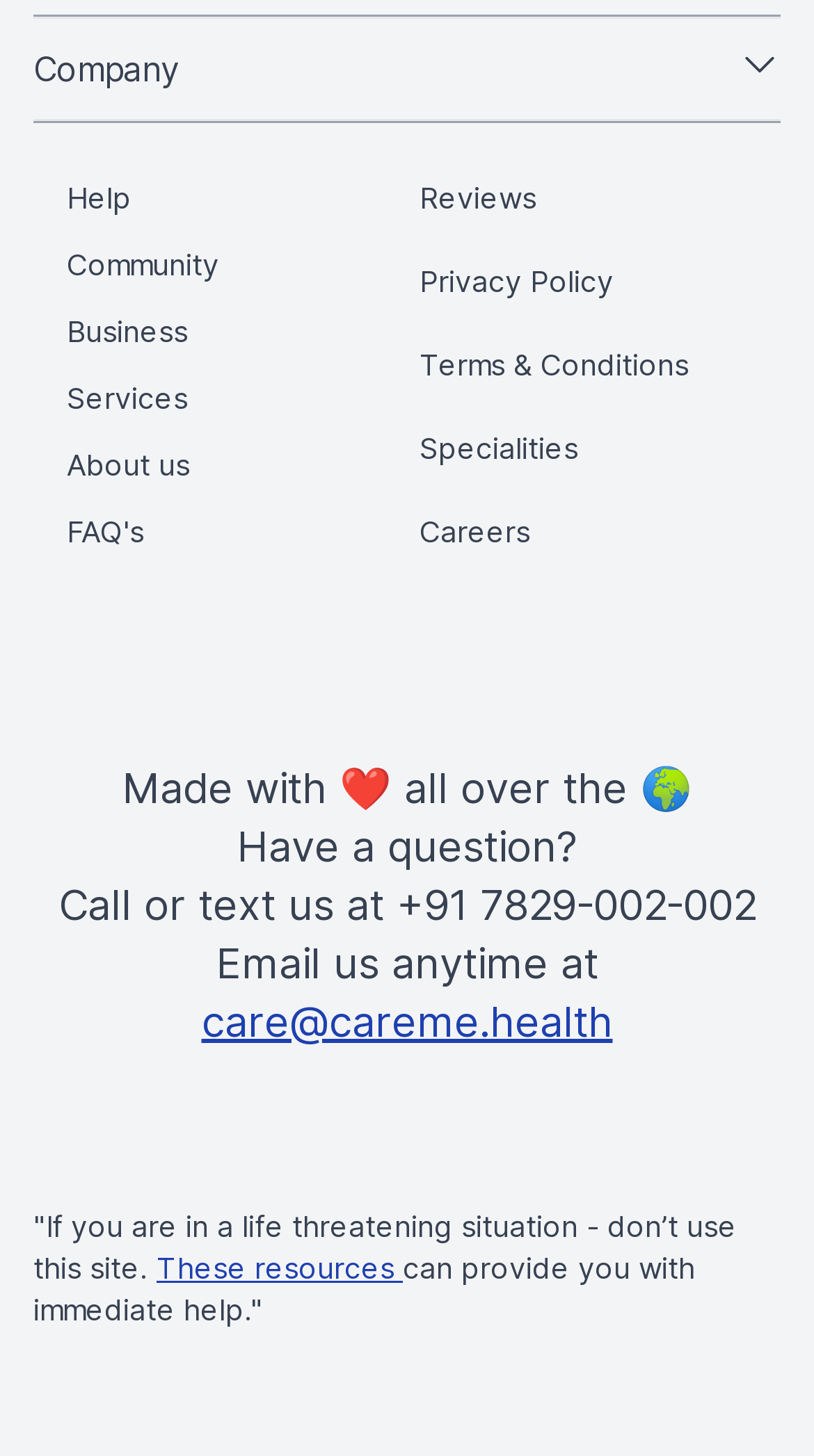What is the company's contact number?
Carefully analyze the image and provide a detailed answer to the question.

The contact number can be found in the section where it says 'Have a question?' and provides the number to call or text.